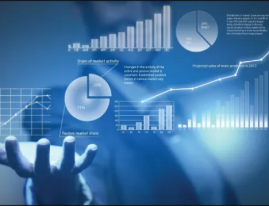What is the business professional doing?
Deliver a detailed and extensive answer to the question.

The caption describes the business professional extending their hand, symbolizing the act of presenting or sharing insights, suggesting that they are conveying information or data to others.